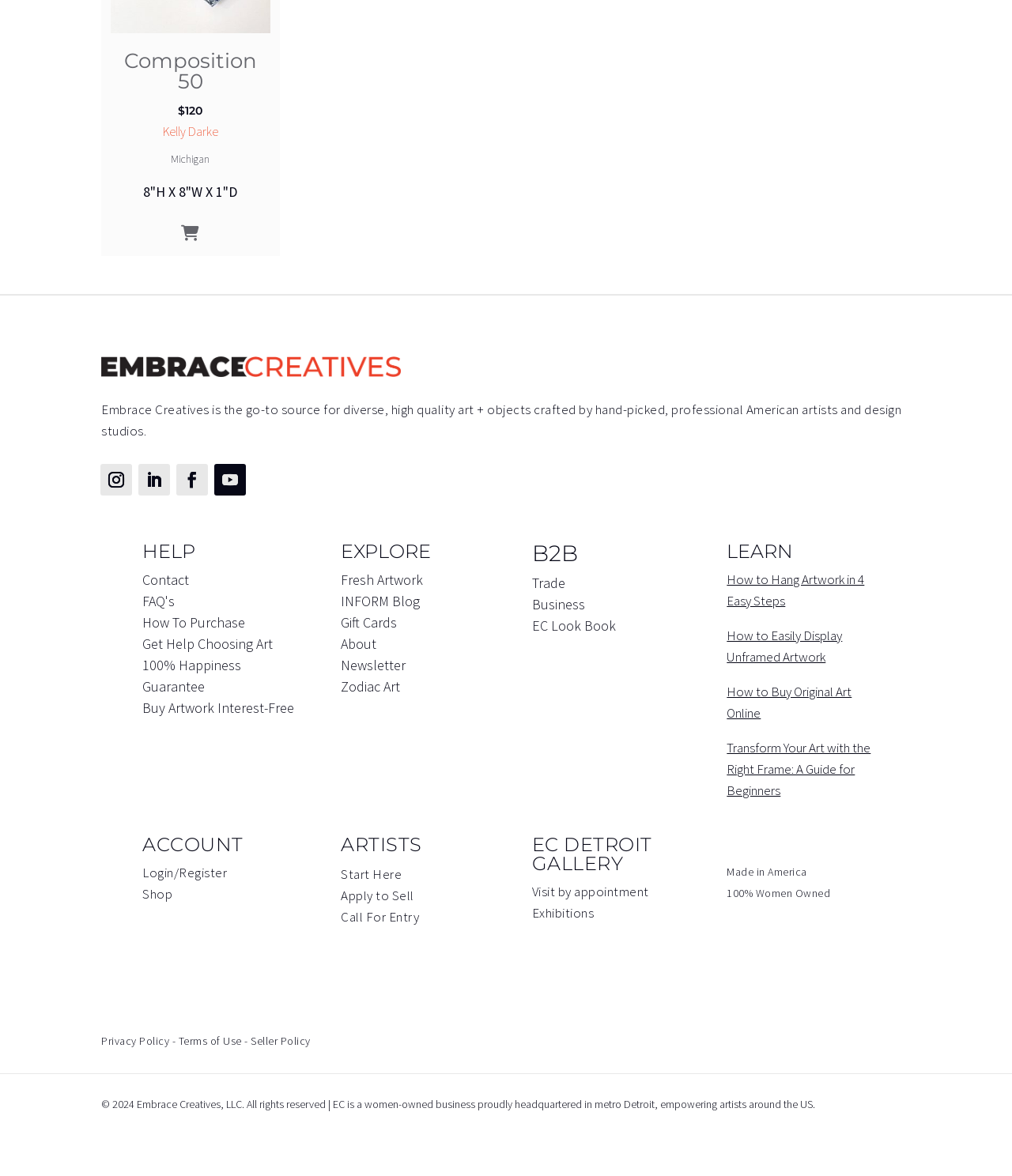Determine the coordinates of the bounding box for the clickable area needed to execute this instruction: "Explore fresh artwork".

[0.337, 0.485, 0.418, 0.501]